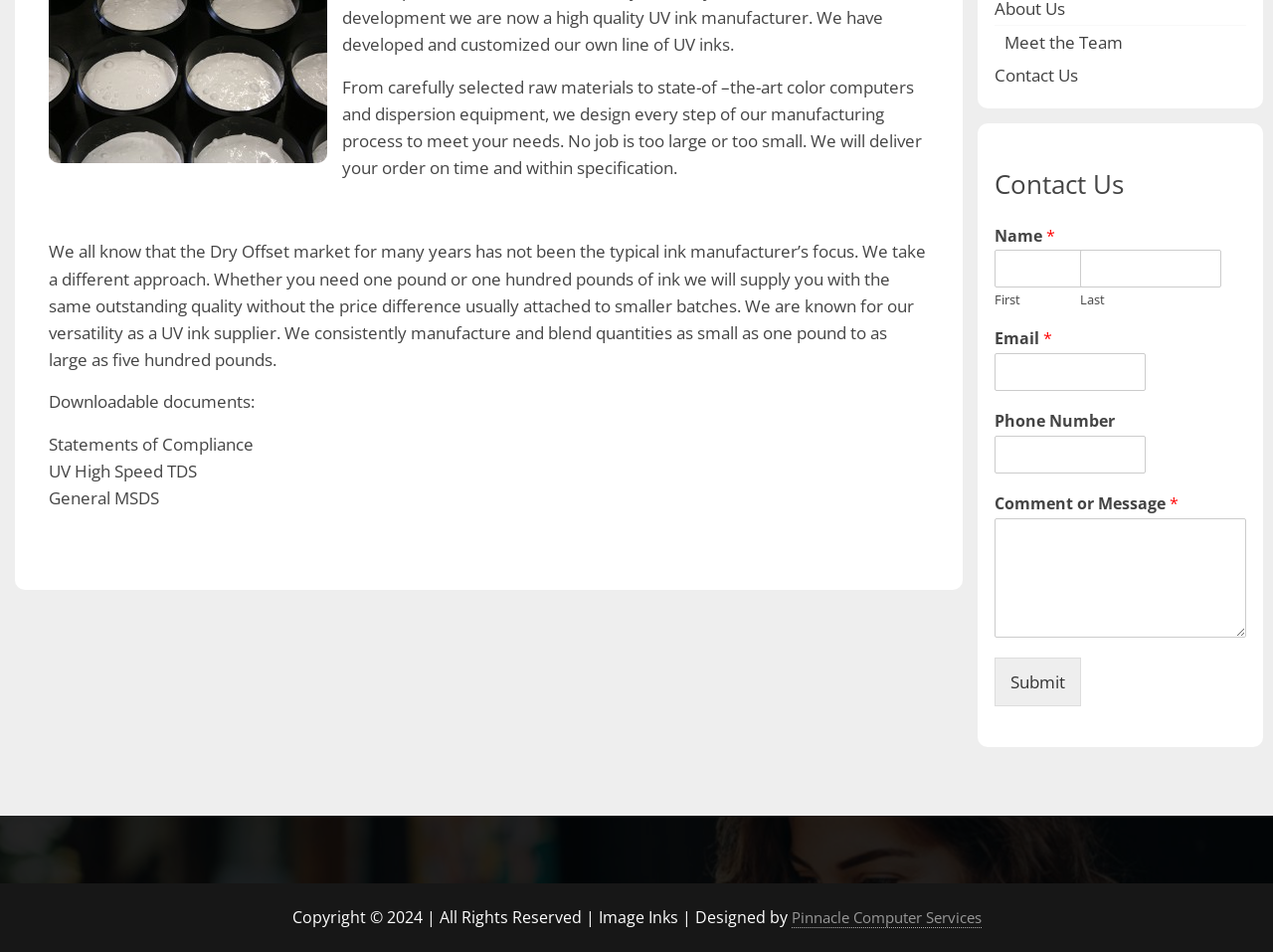Please specify the bounding box coordinates in the format (top-left x, top-left y, bottom-right x, bottom-right y), with values ranging from 0 to 1. Identify the bounding box for the UI component described as follows: parent_node: Email * name="wpforms[fields][1]"

[0.781, 0.371, 0.9, 0.411]